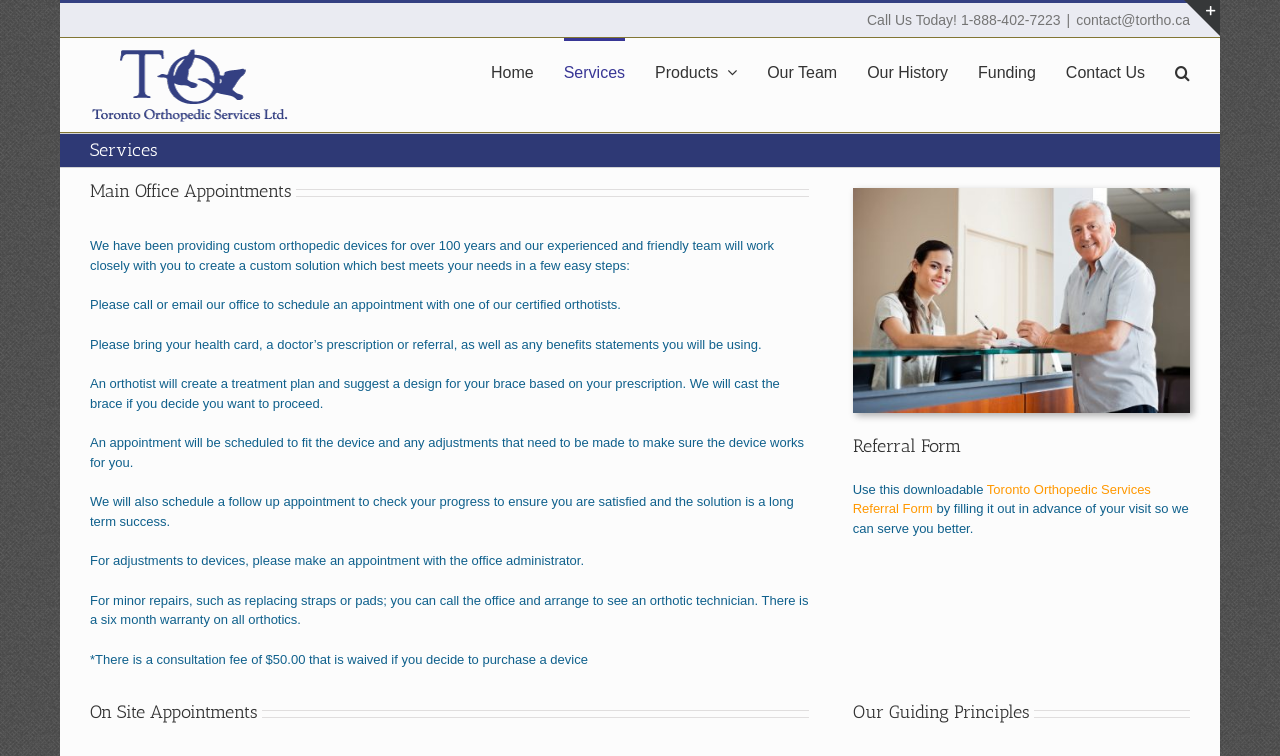Identify the bounding box coordinates for the element you need to click to achieve the following task: "Toggle the Sliding Bar Area". Provide the bounding box coordinates as four float numbers between 0 and 1, in the form [left, top, right, bottom].

[0.925, 0.0, 0.953, 0.048]